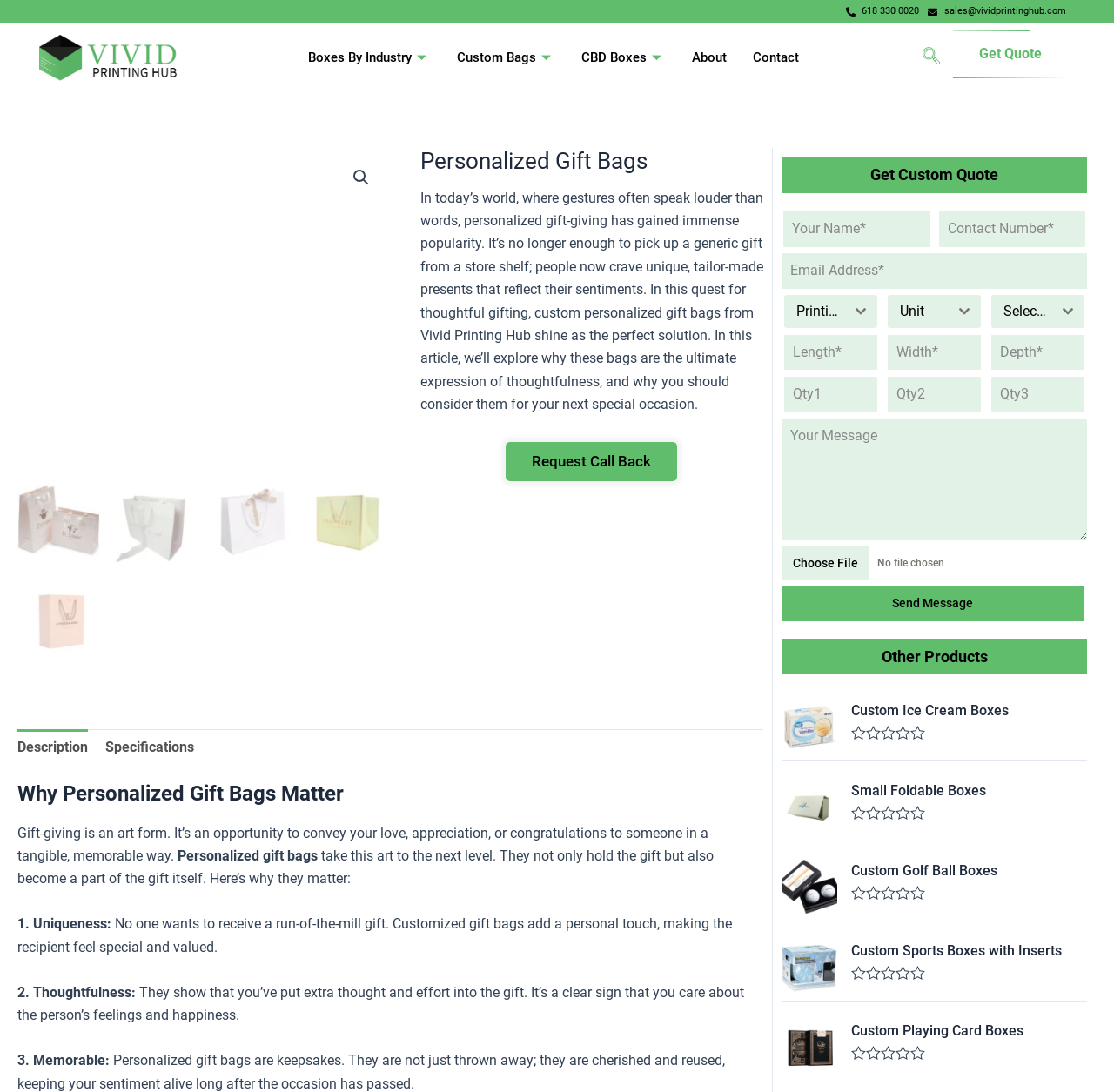Identify the bounding box coordinates of the section to be clicked to complete the task described by the following instruction: "Choose a file to upload". The coordinates should be four float numbers between 0 and 1, formatted as [left, top, right, bottom].

[0.701, 0.5, 0.78, 0.532]